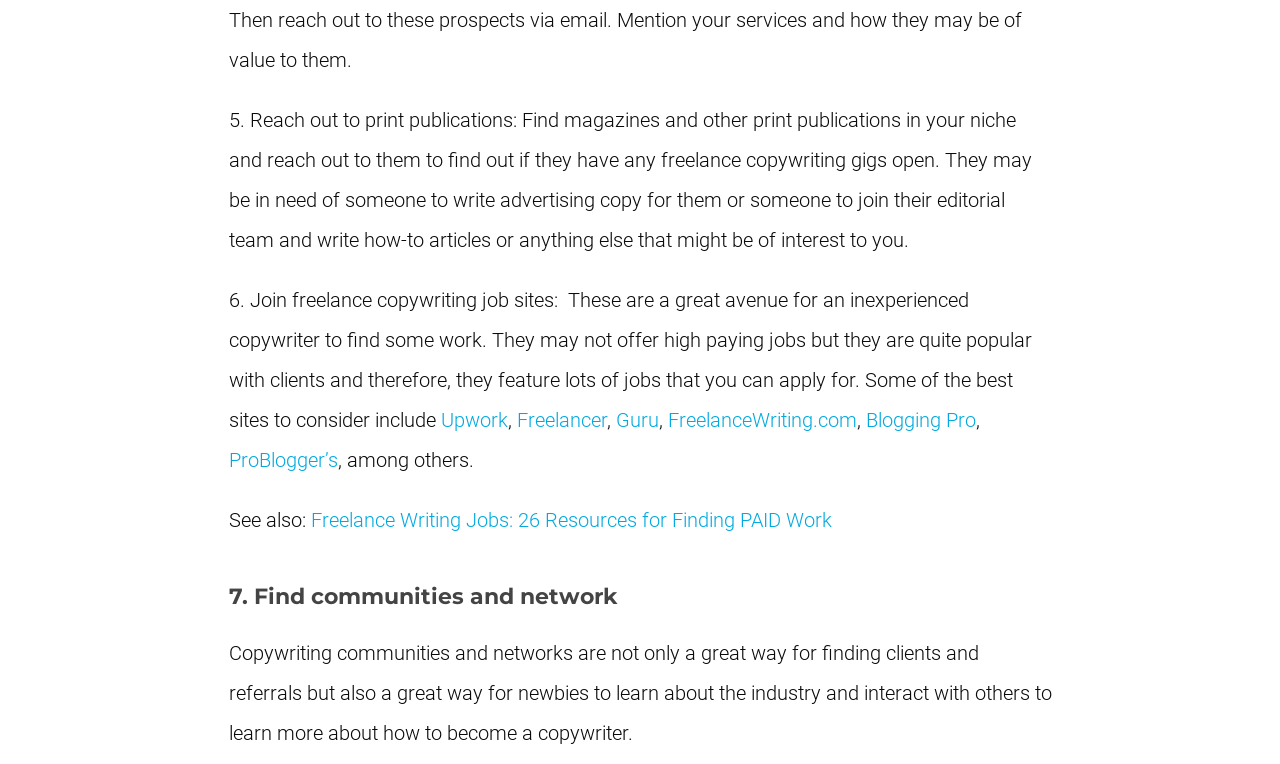What is the name of the first print publication mentioned? Look at the image and give a one-word or short phrase answer.

None